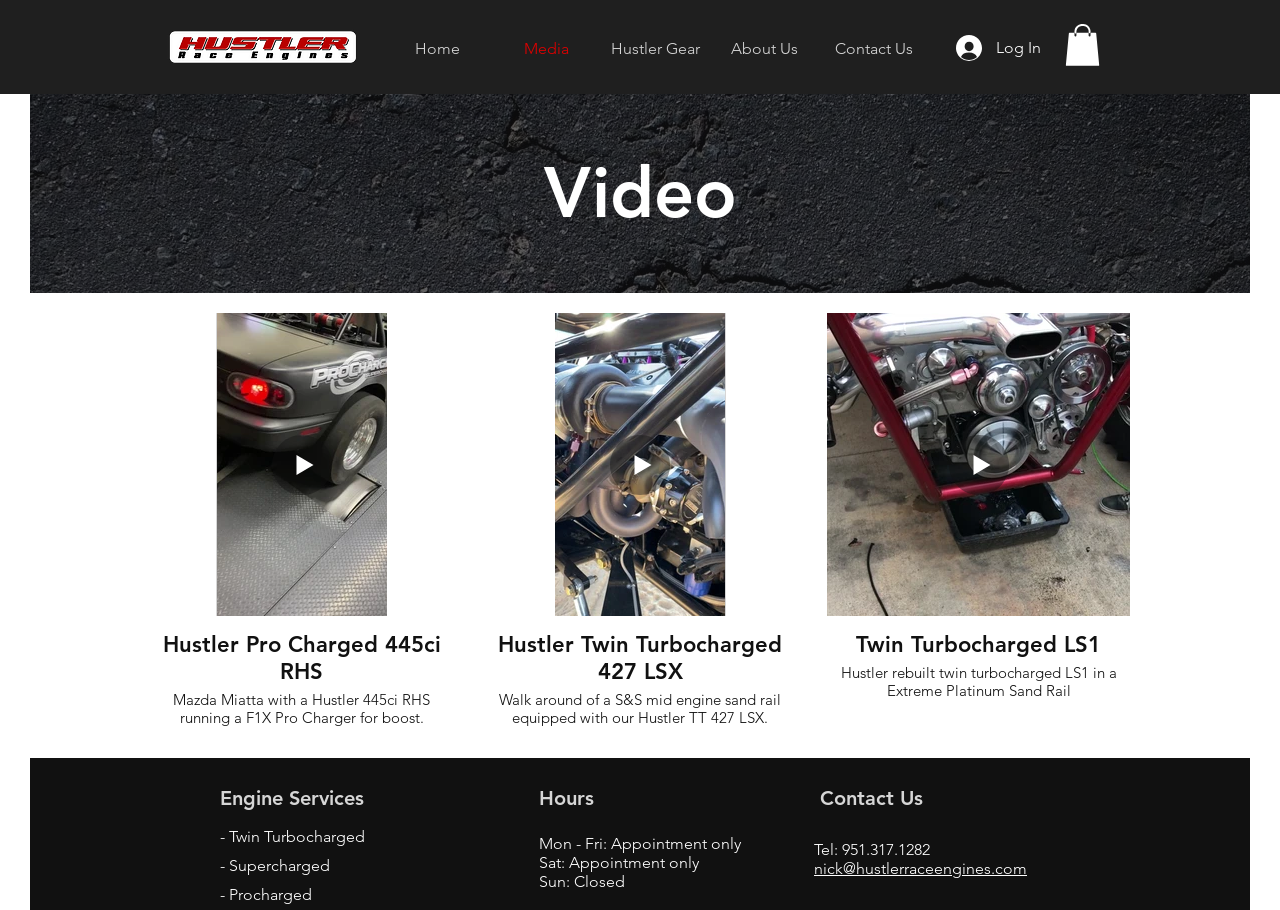What is the text on the top-left corner of the webpage?
Refer to the screenshot and answer in one word or phrase.

Hustler Race Engines